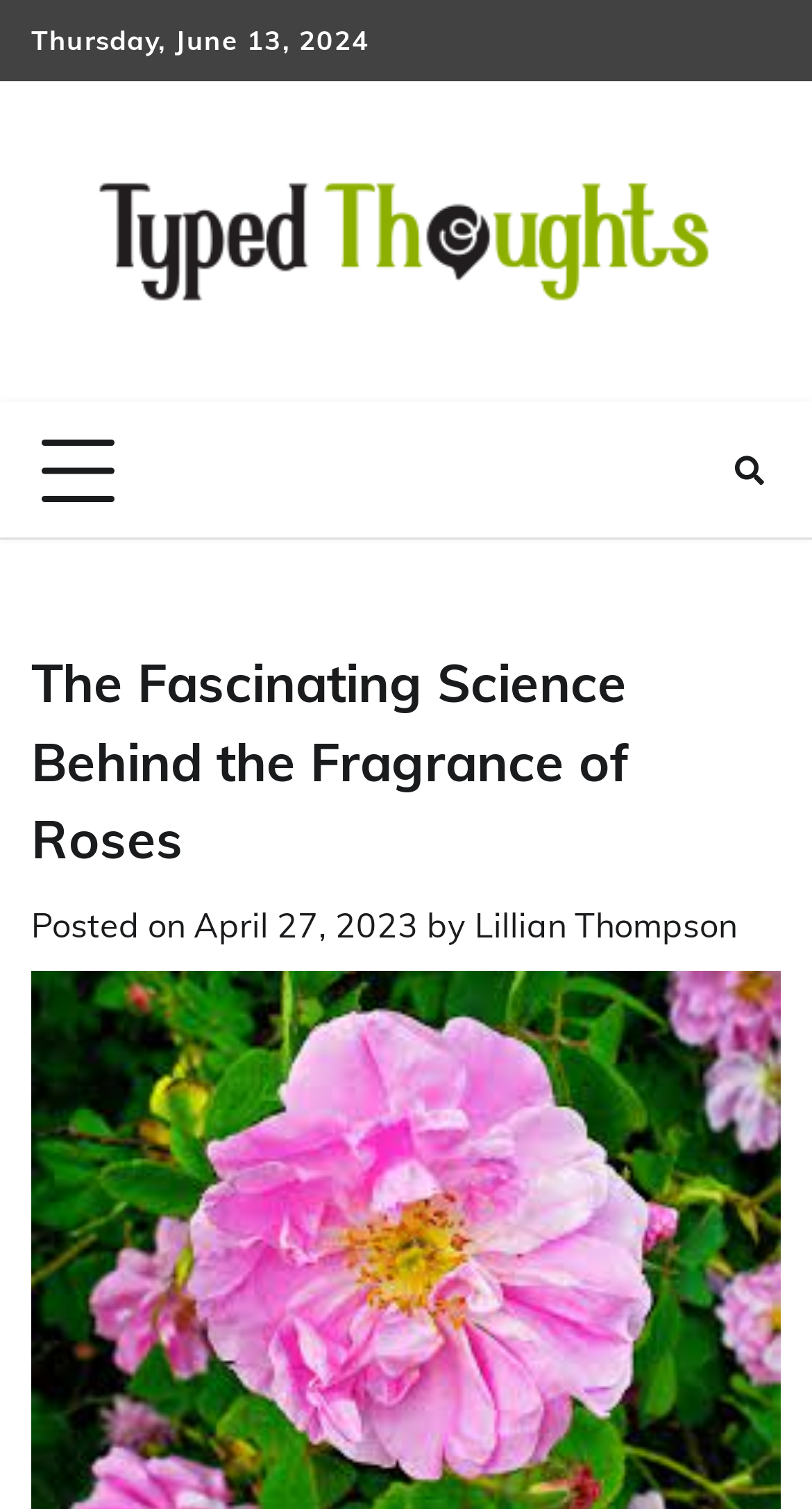What is the symbol on the link?
Craft a detailed and extensive response to the question.

I found the symbol on the link by looking at the OCR text of the link, which is 'uf002'.